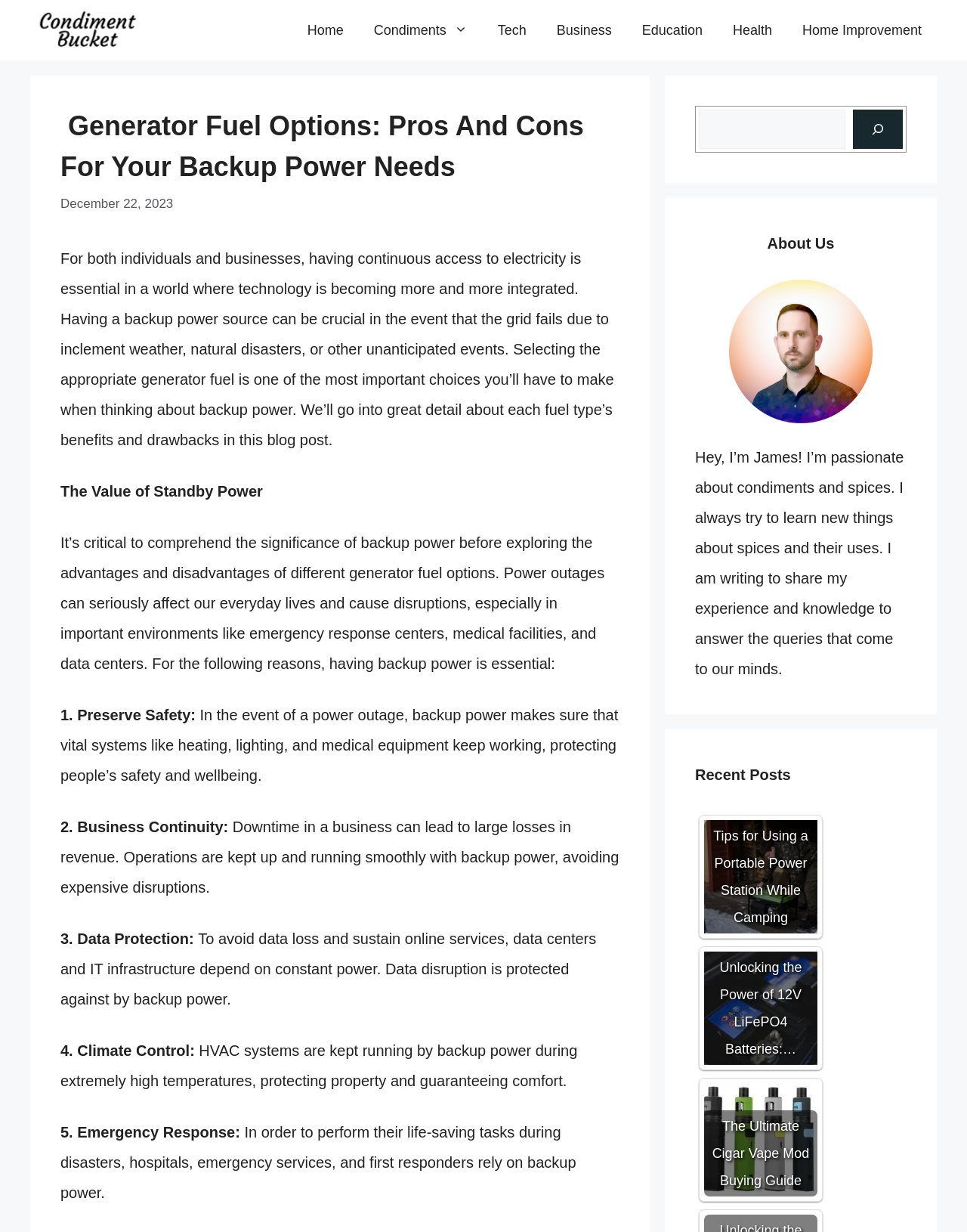Offer an in-depth caption of the entire webpage.

This webpage is about generator fuel options, specifically discussing the pros and cons for backup power needs. At the top, there is a banner with the site's name, "CondimentBucket," accompanied by a logo image. Below the banner, a navigation menu with seven links is situated, including "Home," "Condiments," "Tech," "Business," "Education," "Health," and "Home Improvement."

The main content area is divided into two sections. On the left, there is a header with the title "Generator Fuel Options: Pros And Cons For Your Backup Power Needs" and a timestamp indicating the article was published on December 22, 2023. Below the title, a brief introduction explains the importance of having a backup power source and the significance of selecting the appropriate generator fuel.

The main article is divided into sections, starting with "The Value of Standby Power," which highlights the importance of backup power in various environments, such as emergency response centers, medical facilities, and data centers. The article then lists four reasons why backup power is essential, including preserving safety, ensuring business continuity, protecting data, and maintaining climate control.

On the right side of the page, there is a complementary section with a search bar and a button. Below the search bar, there is an "About Us" section with a brief introduction to the author, James, who is passionate about condiments and spices. The section also includes a "Recent Posts" area with three links to recent articles, each accompanied by a thumbnail image.

Overall, the webpage is well-organized, with a clear structure and easy-to-read content. The use of headings, paragraphs, and images helps to break up the text and make the article more engaging.